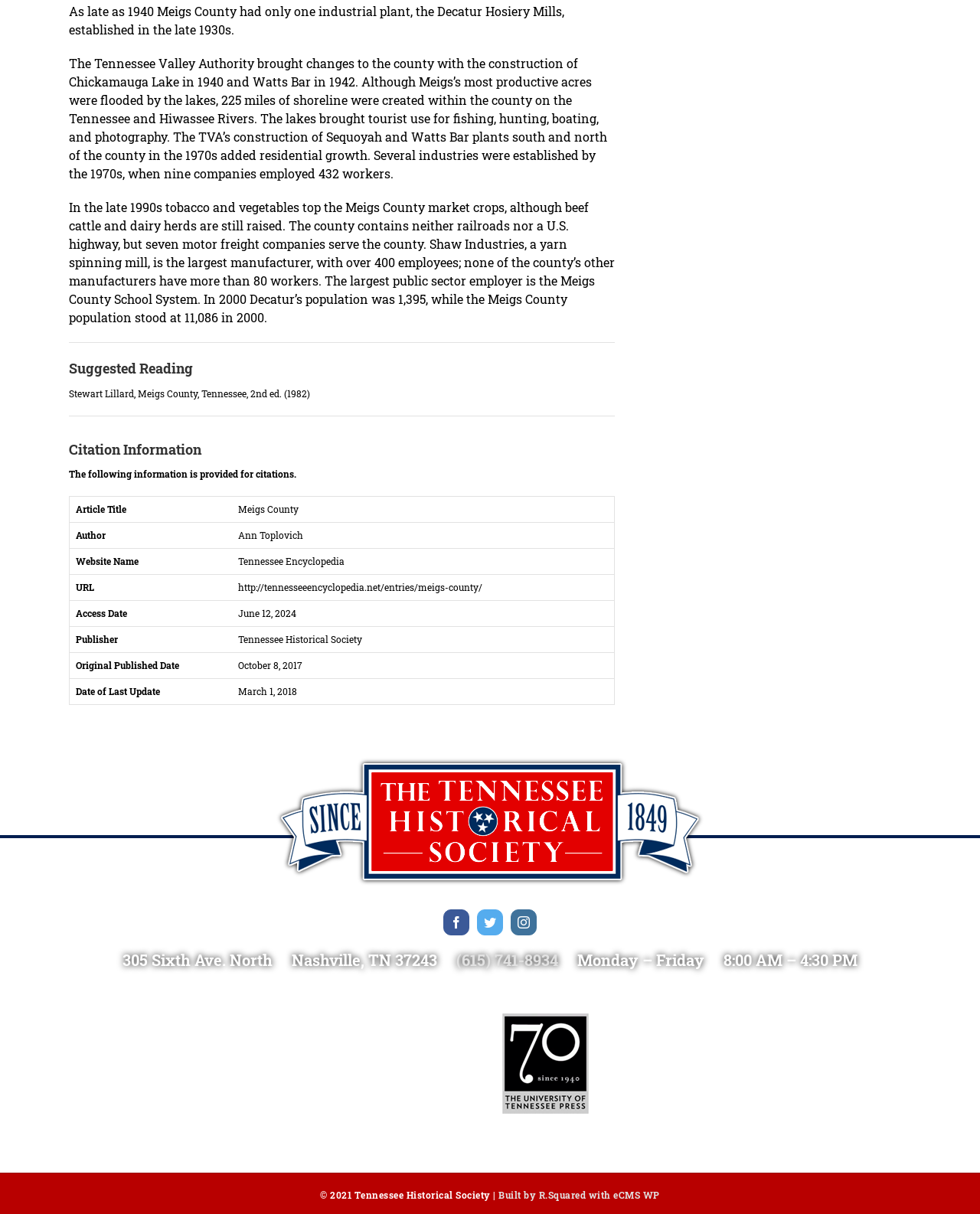Please provide a comprehensive response to the question based on the details in the image: What is the largest manufacturer in Meigs County?

The text states, 'Shaw Industries, a yarn spinning mill, is the largest manufacturer, with over 400 employees; none of the county’s other manufacturers have more than 80 workers.' This shows that Shaw Industries is the largest manufacturer in Meigs County.